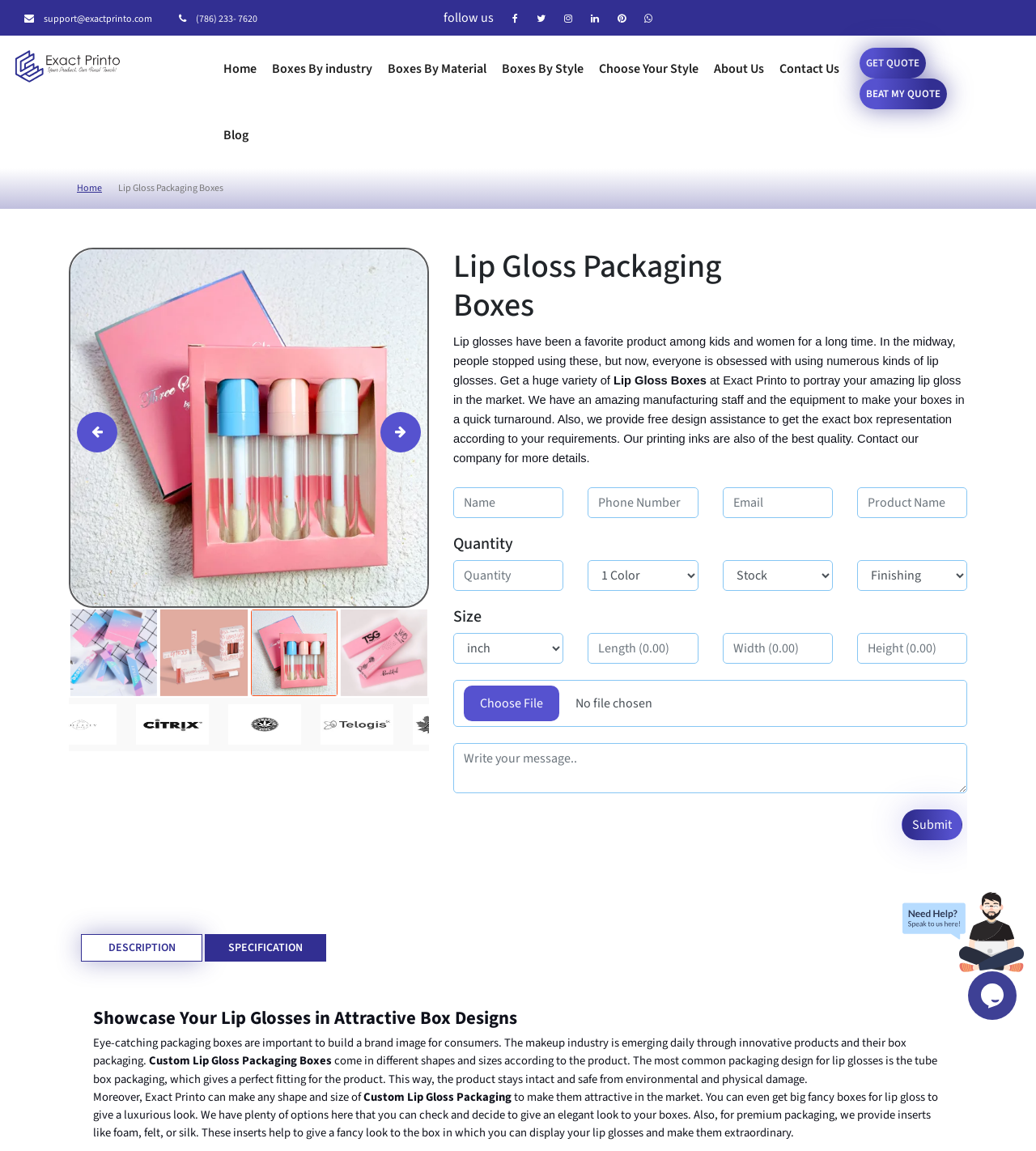Please find and provide the title of the webpage.

Lip Gloss Packaging Boxes